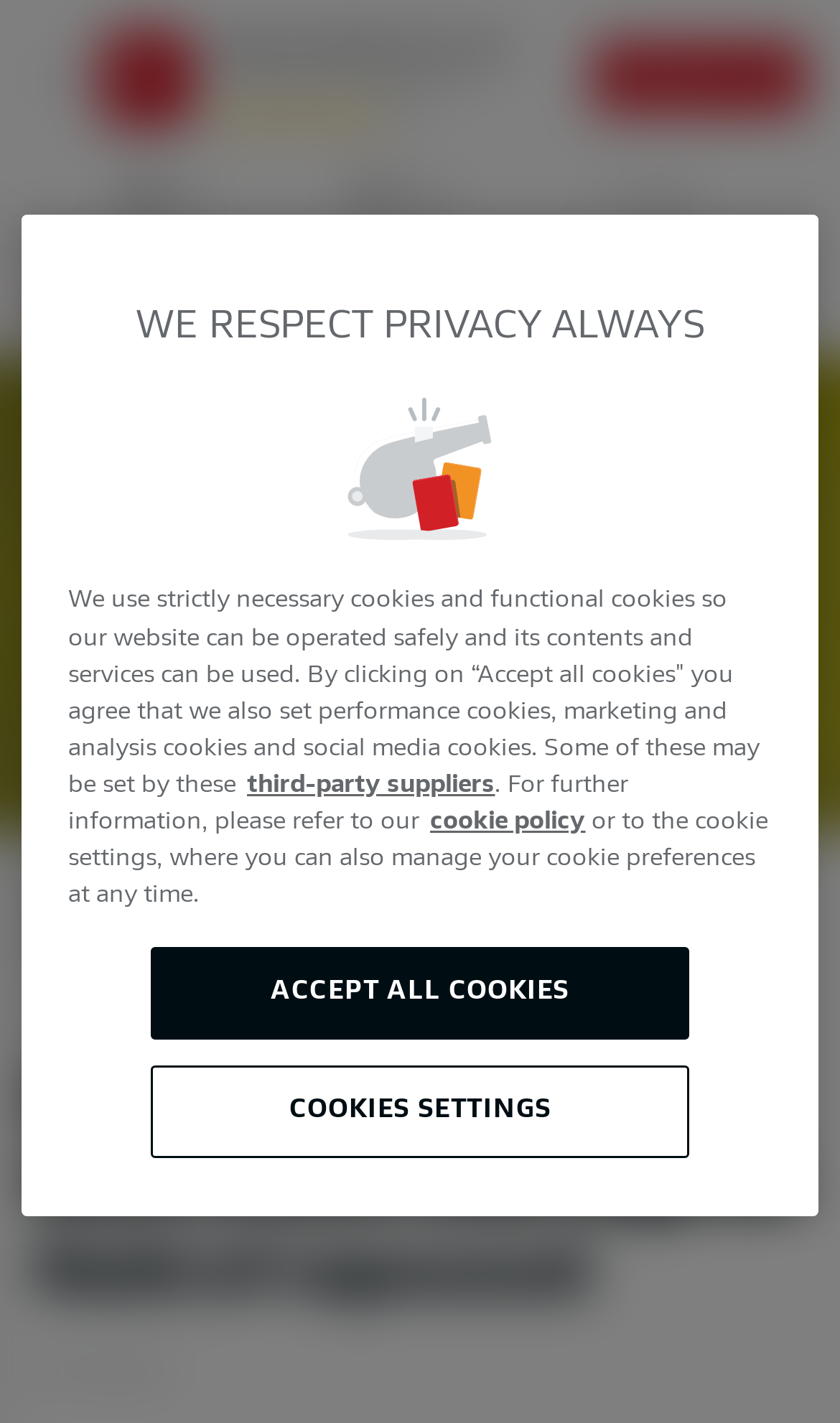Describe every aspect of the webpage in a detailed manner.

The webpage is about Borussia Dortmund fans creating a club logo in a field of rapeseed. At the top, there is a banner with the official Bundesliga app logo, accompanied by the text "The best live experience" and five small images. Below this, there are three links with icons, labeled "BL", "BL2", and "VBL". 

To the left, there is a link to Bundesliga.com with a corresponding image, and to the right, there is a link to CCTV with an image. A menu icon is located at the top right corner. 

The main content of the webpage is a heading that reads "Borussia Dortmund fans create club logo in field of rapeseed" and a time stamp "03.05.2018" below it. 

At the bottom, there is a cookie banner with a heading "WE RESPECT PRIVACY ALWAYS" and a description of the website's cookie policy. The banner includes buttons to accept all cookies or to manage cookie preferences.